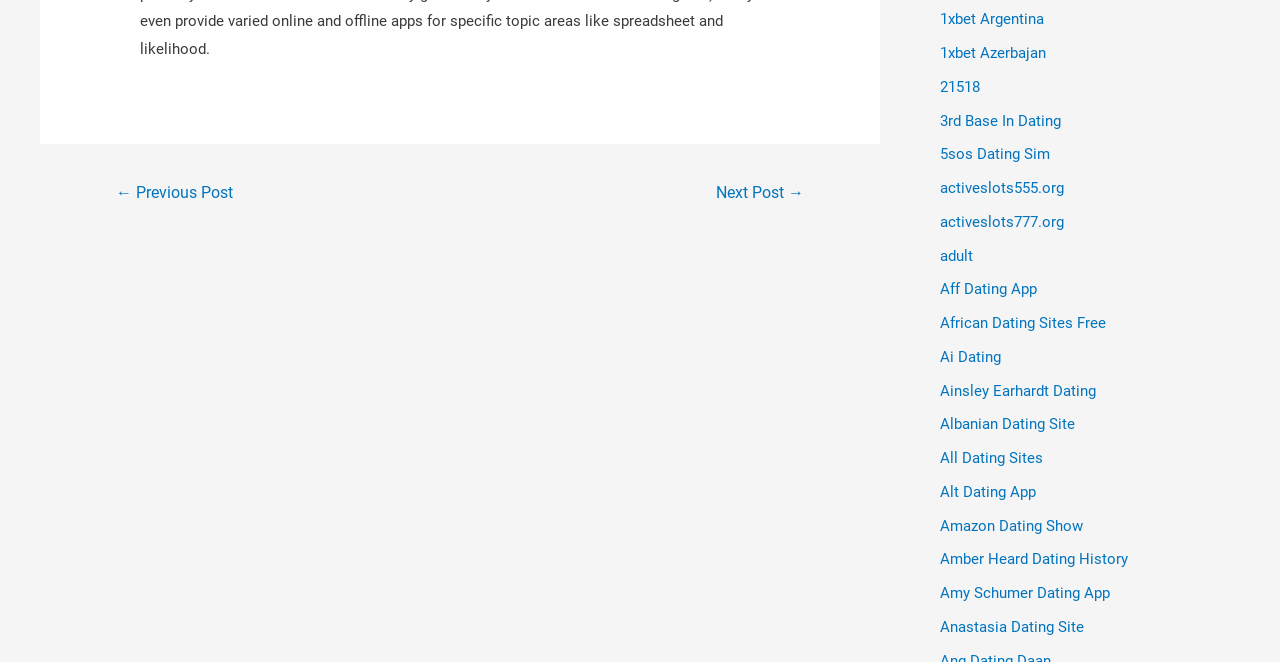Determine the bounding box coordinates for the UI element matching this description: "Ainsley Earhardt Dating".

[0.734, 0.576, 0.856, 0.603]